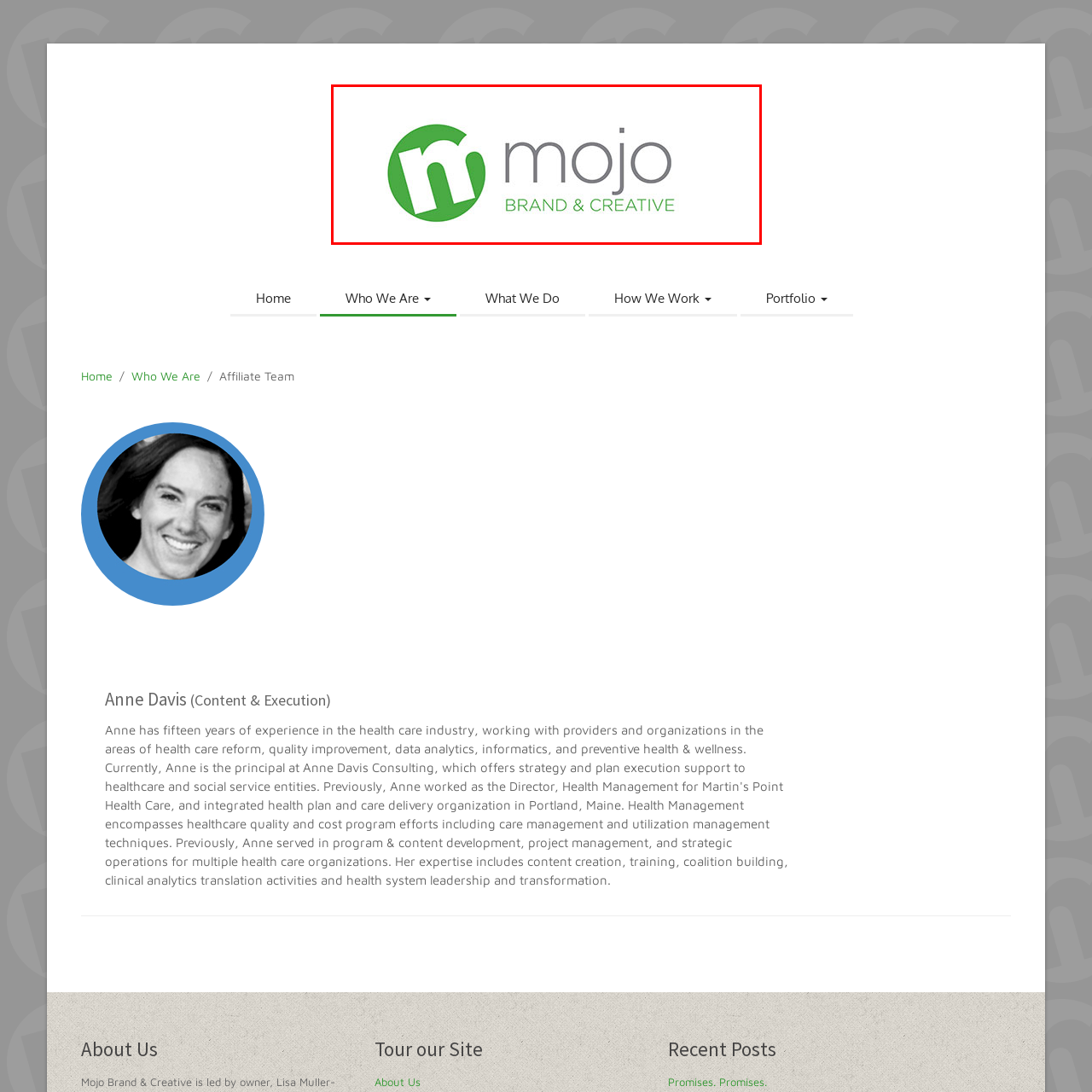View the segment outlined in white, What does the company Mojo focus on? 
Answer using one word or phrase.

branding and creative solutions